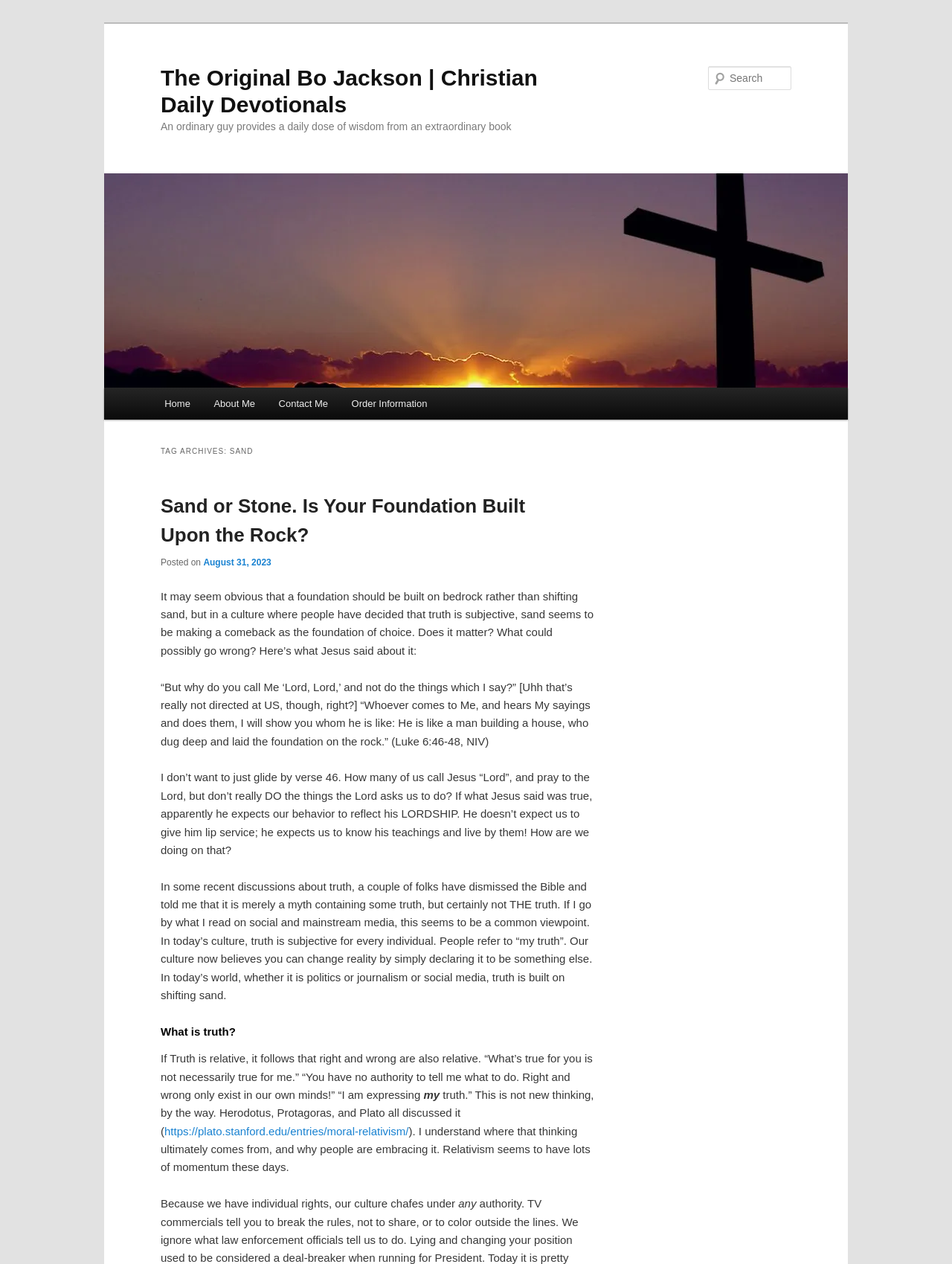What is the main topic of this webpage?
Give a detailed and exhaustive answer to the question.

Based on the webpage's content, I can see that the main topic is 'sand' as it is mentioned in the heading 'TAG ARCHIVES: SAND' and also in the article's title 'Sand or Stone. Is Your Foundation Built Upon the Rock?'.